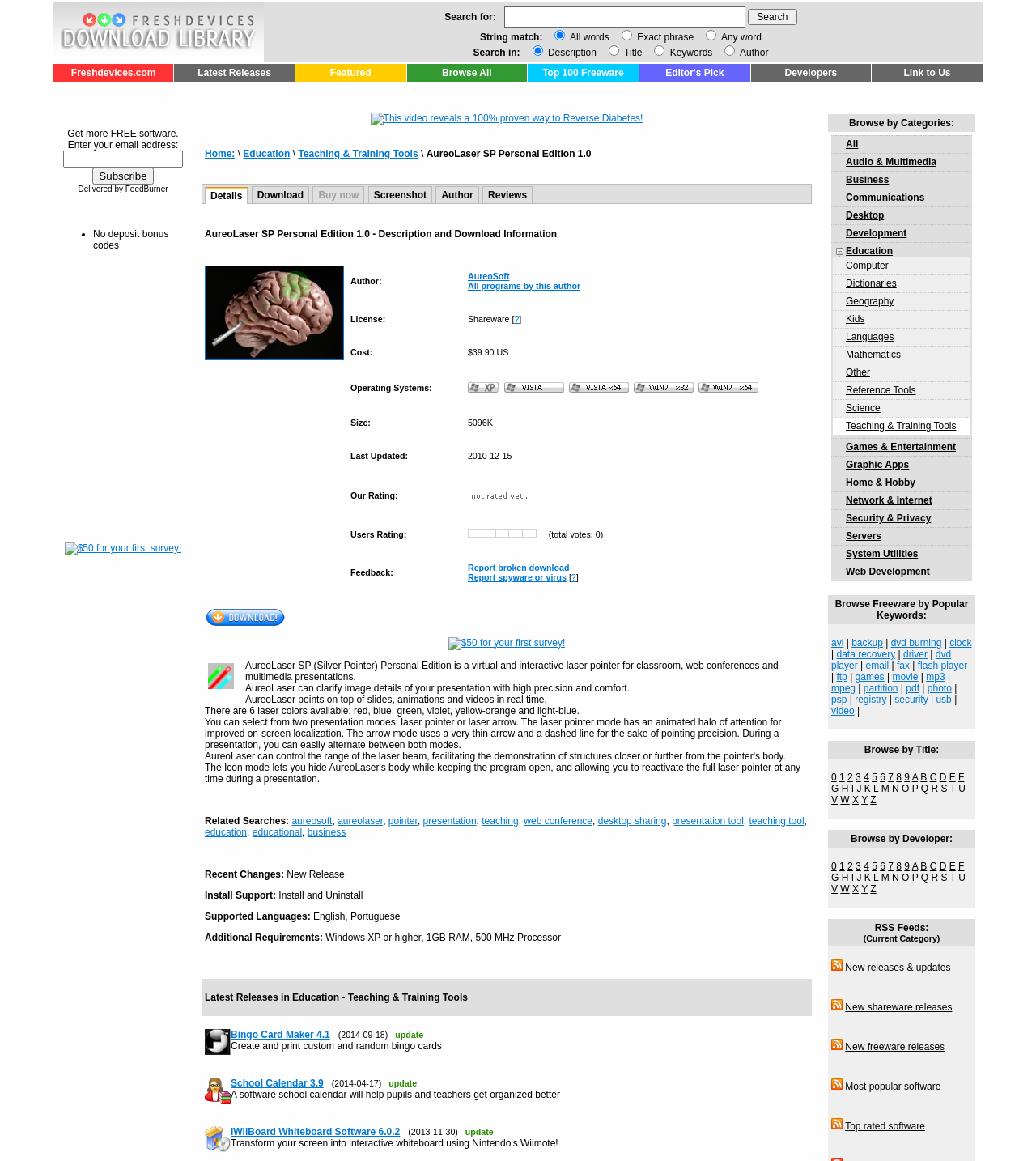Please give the bounding box coordinates of the area that should be clicked to fulfill the following instruction: "Subscribe to newsletter". The coordinates should be in the format of four float numbers from 0 to 1, i.e., [left, top, right, bottom].

[0.089, 0.144, 0.148, 0.159]